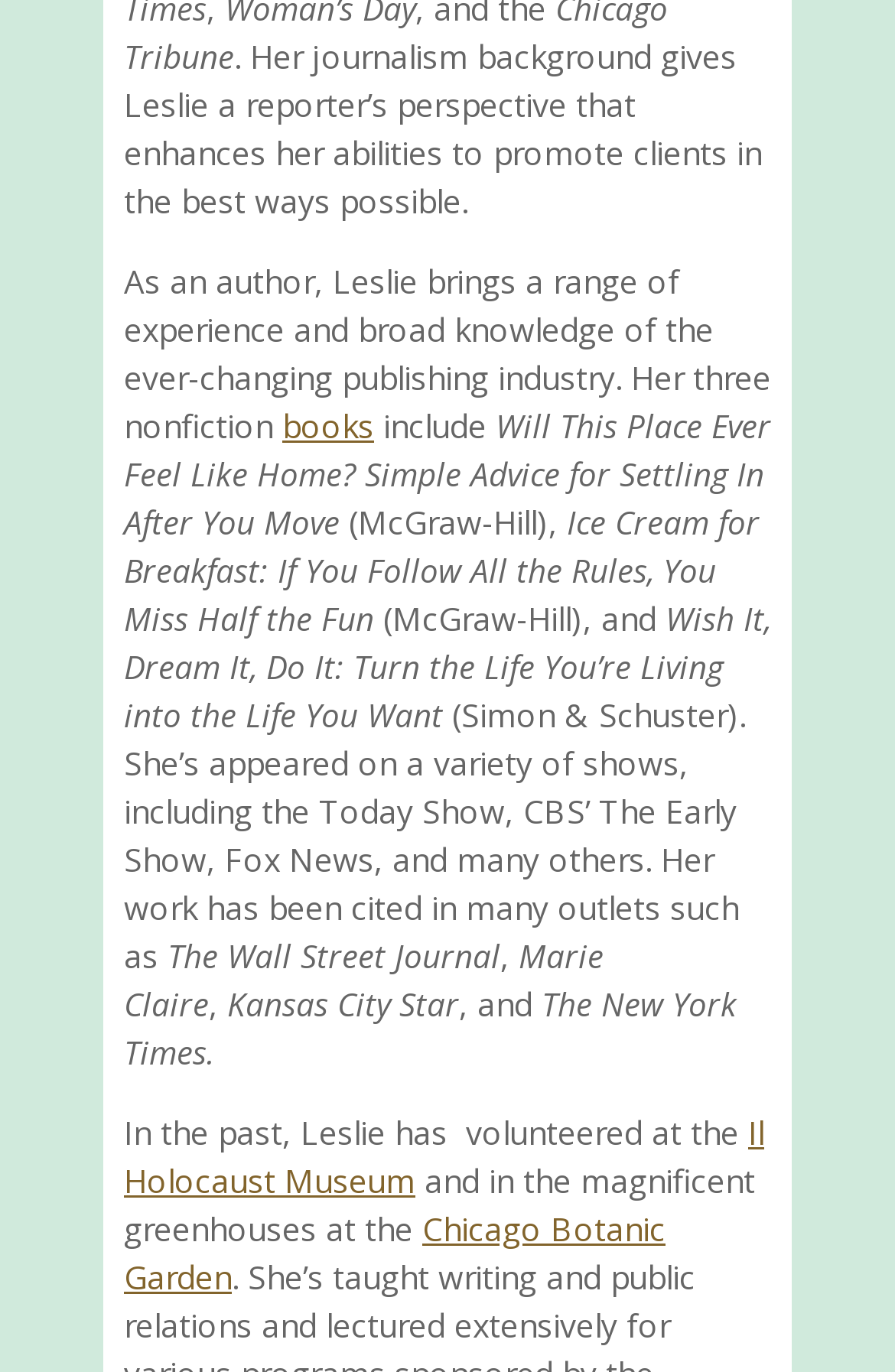Bounding box coordinates are specified in the format (top-left x, top-left y, bottom-right x, bottom-right y). All values are floating point numbers bounded between 0 and 1. Please provide the bounding box coordinate of the region this sentence describes: books

[0.315, 0.294, 0.418, 0.326]